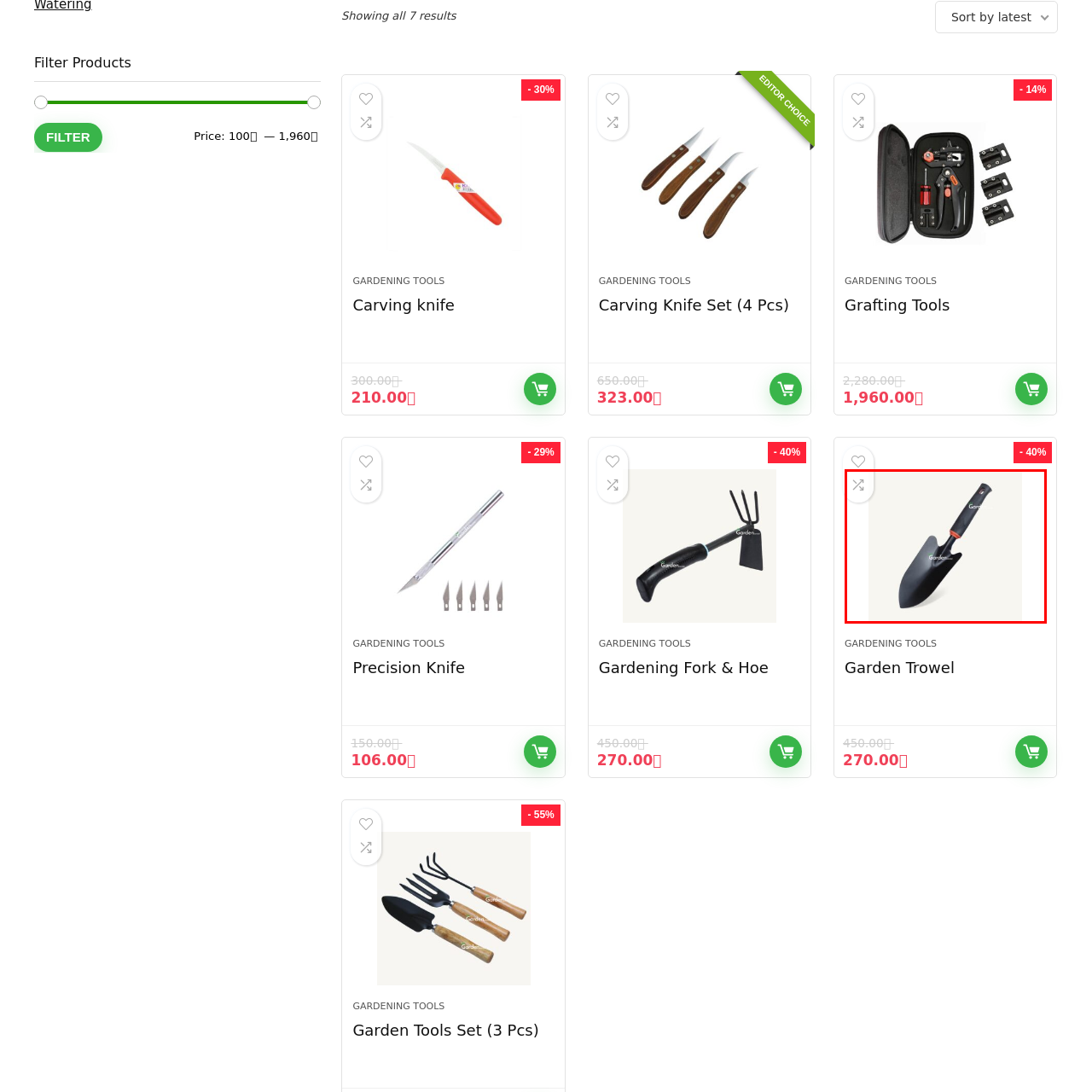Elaborate on the image enclosed by the red box with a detailed description.

The image showcases a garden trowel, a versatile hand tool designed for gardening tasks. This trowel features a sleek, black metal blade with a pointed tip, ideal for digging, planting, and transferring soil. The ergonomic handle is designed for comfort and secure grip, ensuring ease of use during prolonged gardening sessions. This particular trowel is linked to a product called "Garden Trowel" and is part of a larger collection of gardening tools, perfect for both novice and experienced gardeners alike. It is currently offered at a promotional price, highlighting its value for those looking to enhance their gardening experience.